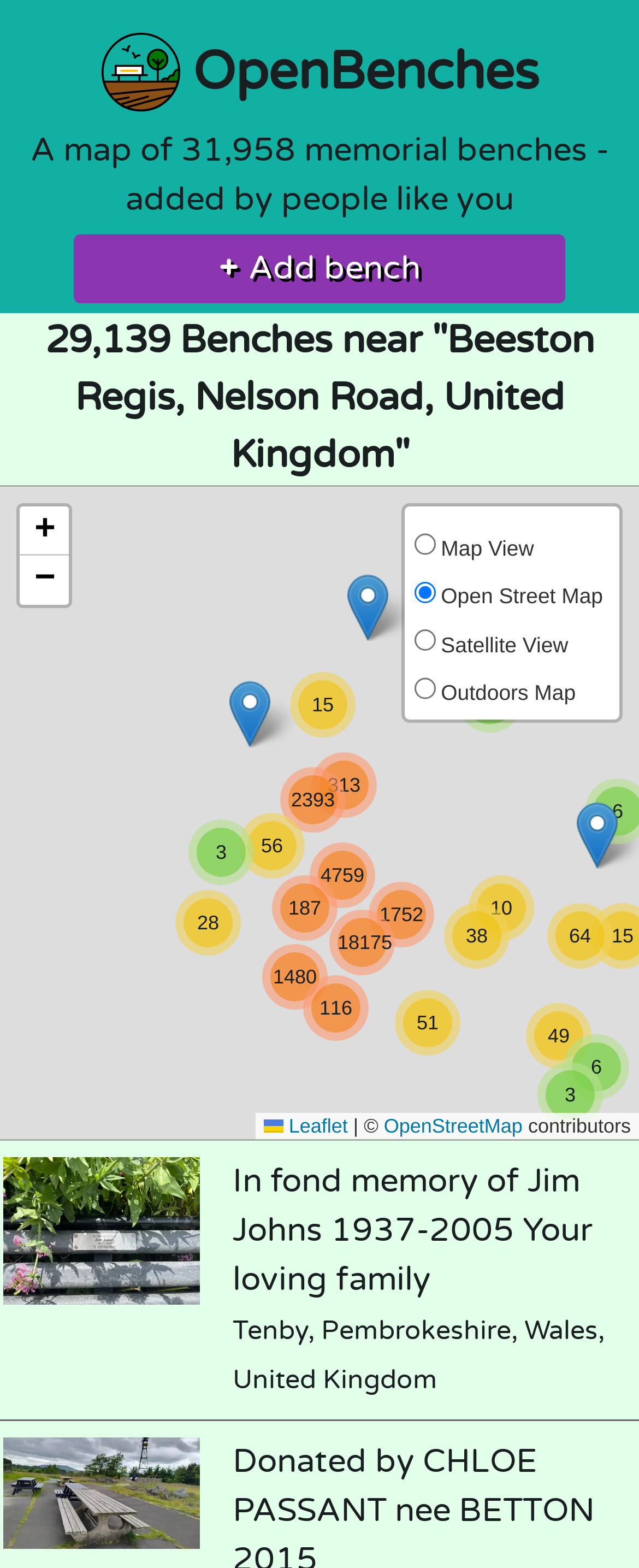Please determine the bounding box coordinates of the section I need to click to accomplish this instruction: "View bench in Tenby, Pembrokeshire, Wales, United Kingdom".

[0.364, 0.841, 0.946, 0.889]